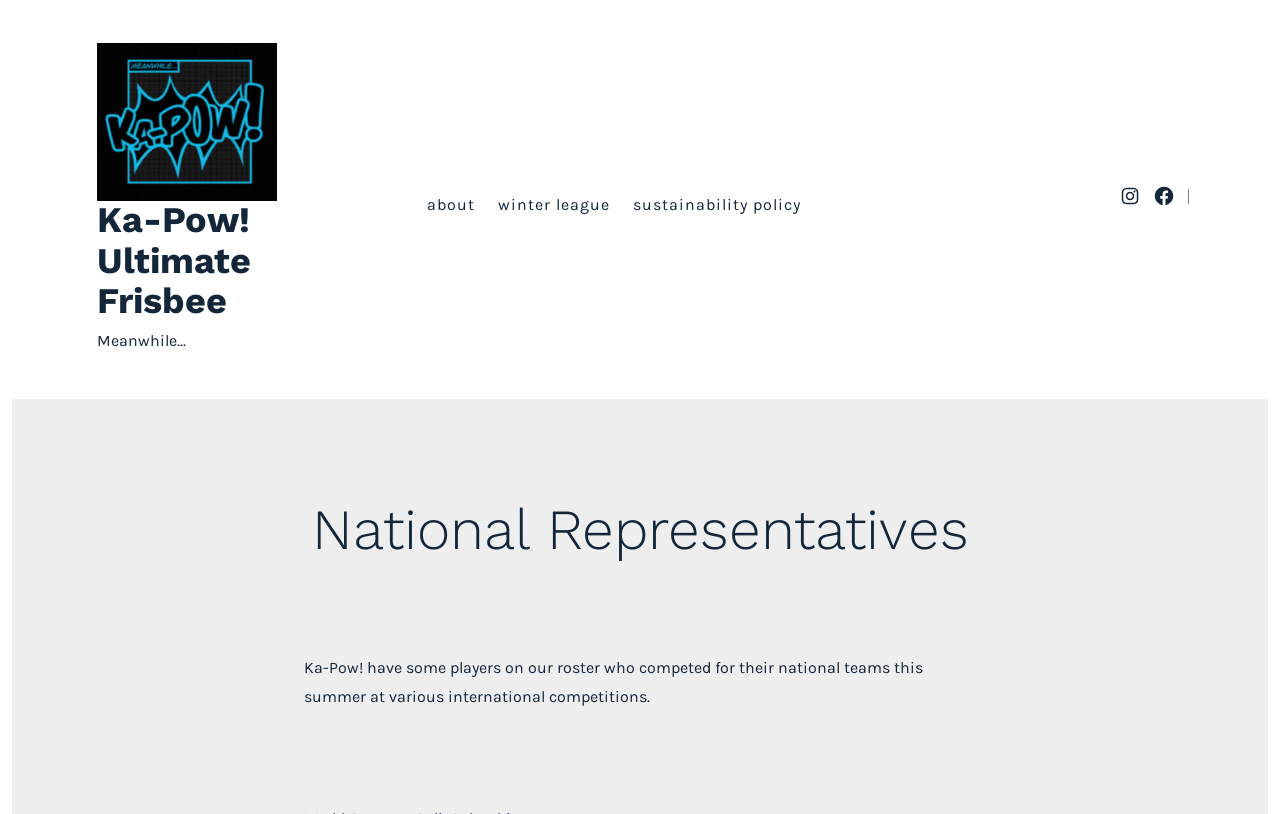Give a one-word or short-phrase answer to the following question: 
How many navigation links are there?

3